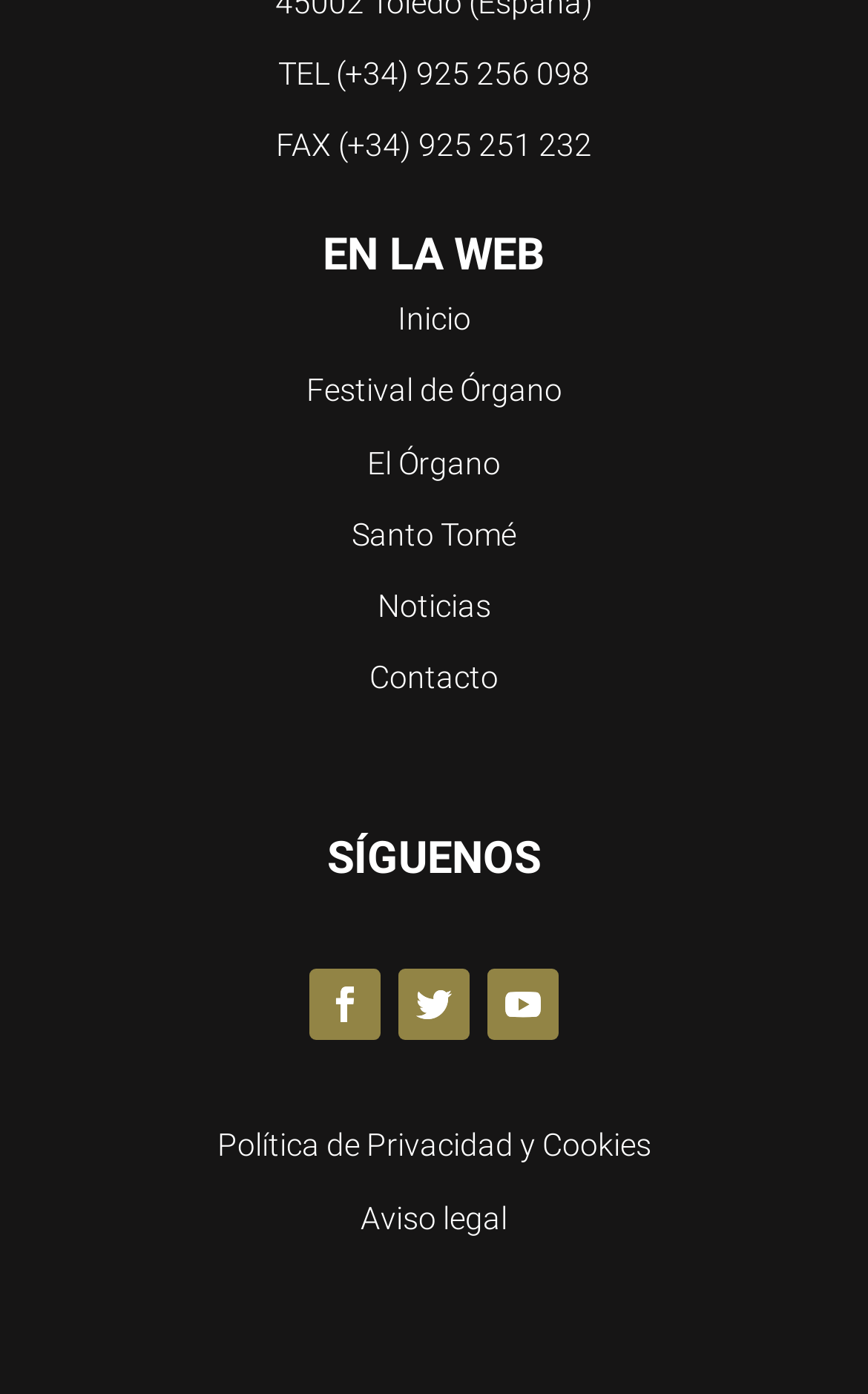What is the last link in the footer?
Using the picture, provide a one-word or short phrase answer.

Aviso legal